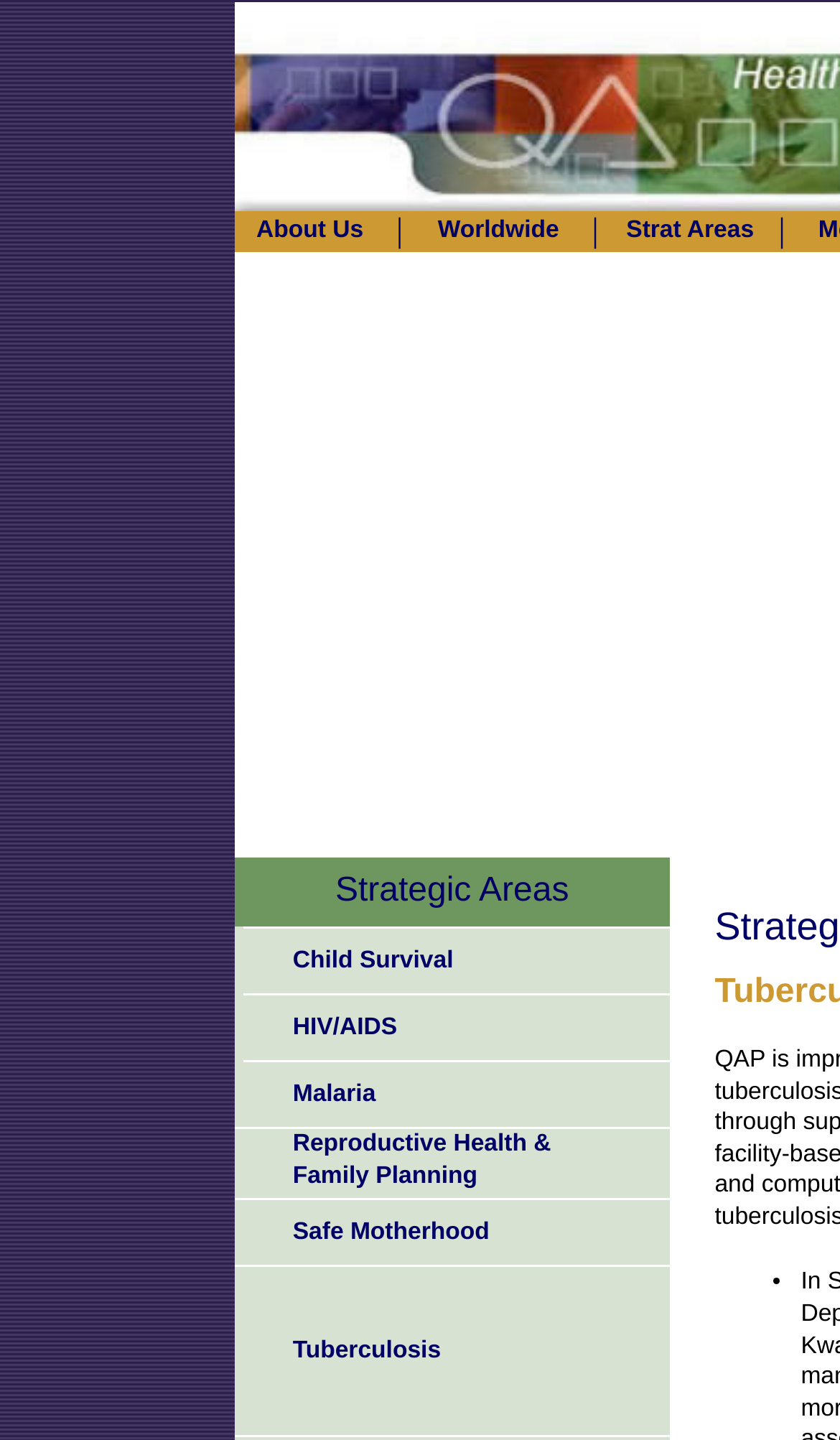Determine the bounding box for the UI element as described: "Strategic Areas". The coordinates should be represented as four float numbers between 0 and 1, formatted as [left, top, right, bottom].

[0.383, 0.605, 0.661, 0.631]